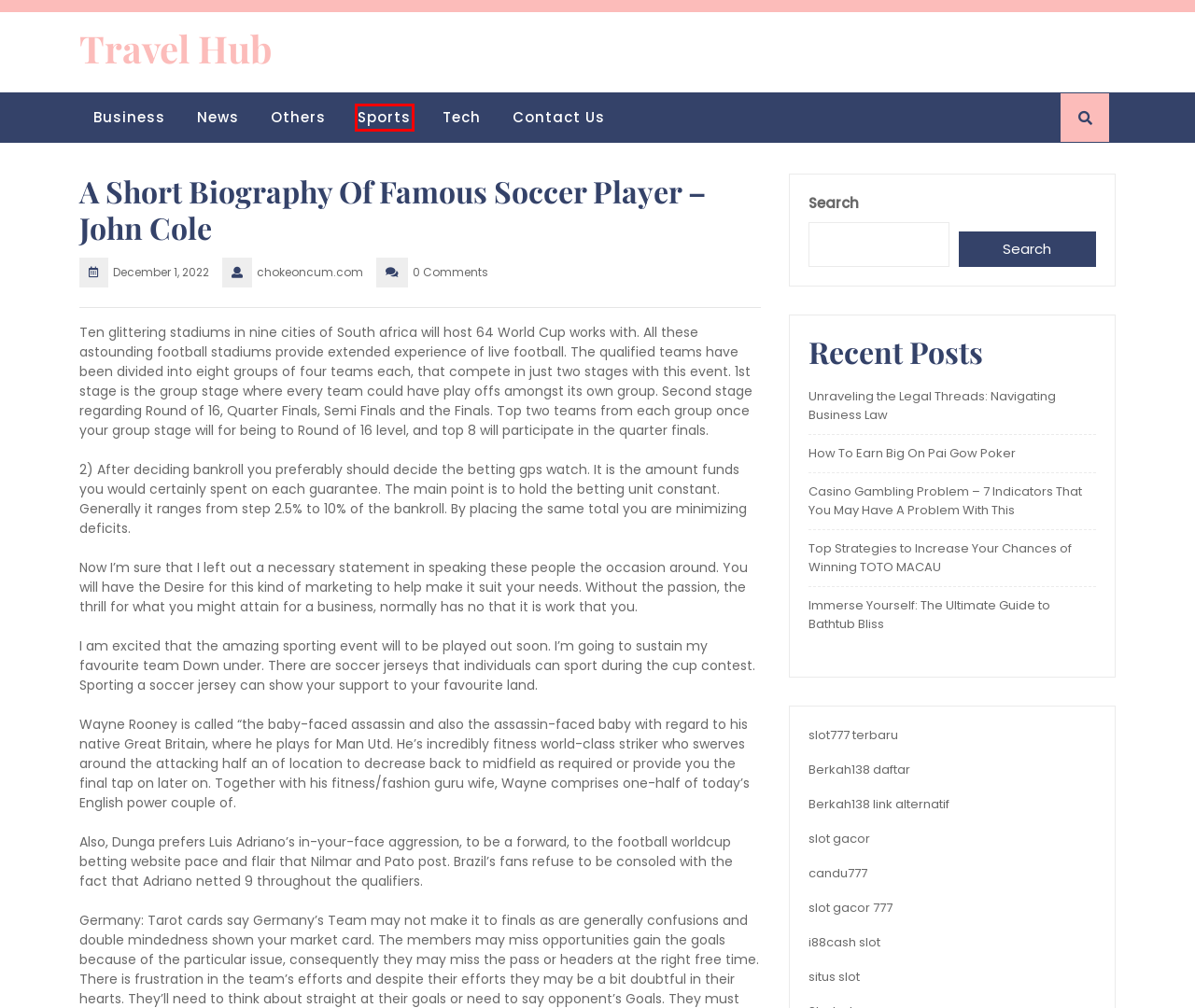Take a look at the provided webpage screenshot featuring a red bounding box around an element. Select the most appropriate webpage description for the page that loads after clicking on the element inside the red bounding box. Here are the candidates:
A. BERKAH138: Situs Daftar Slot Online Gacor Berkah 138 Hari Ini Terpercaya
B. Contact Us - Travel Hub
C. Casino Gambling Problem - 7 Indicators That You May Have A Problem With This - Travel Hub
D. Travel Hub -
E. Sports - Travel Hub
F. BERKAH138 - Play Online Game & Dapatkan Jackpot Terbesar Hari Ini
G. Top Strategies to Increase Your Chances of Winning TOTO MACAU - Travel Hub
H. CANDU777 Situs Slot Gacor 777 & Slot777 Gampang Menang Hari Ini

E